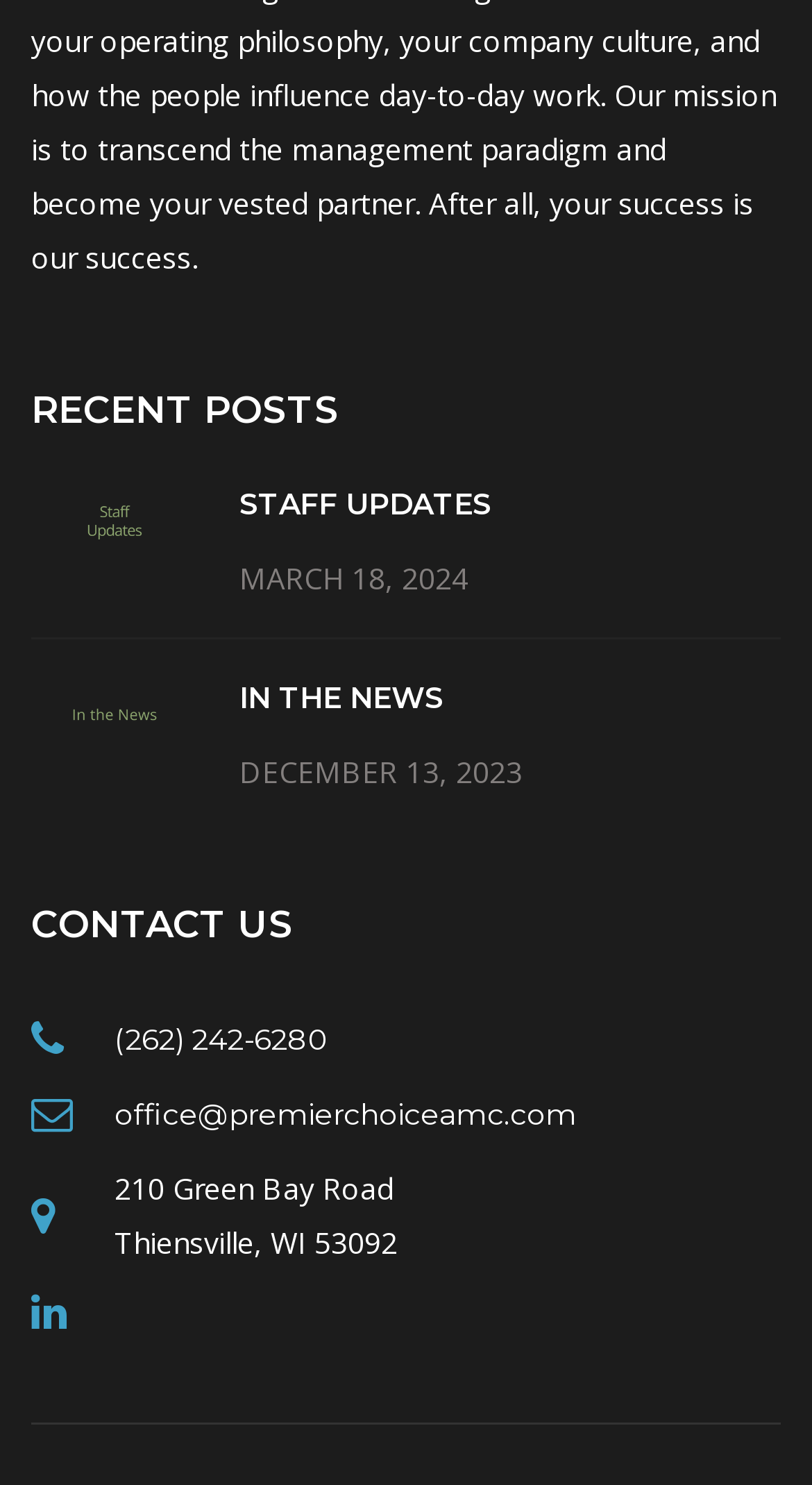Provide the bounding box coordinates of the HTML element this sentence describes: "Staff Updates".

[0.295, 0.321, 0.605, 0.358]